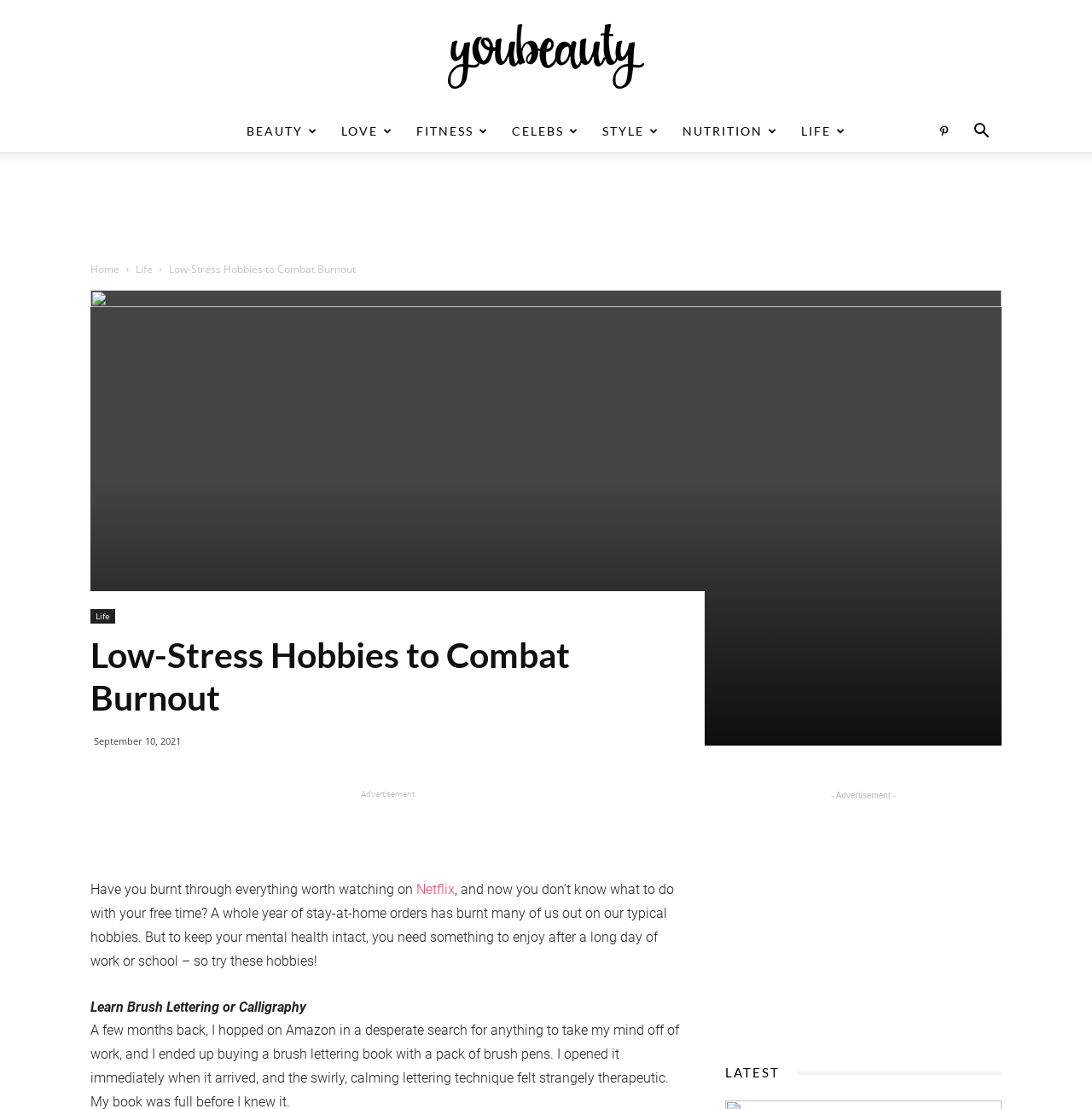Find the bounding box coordinates of the element I should click to carry out the following instruction: "Click on the 'Learn Brush Lettering or Calligraphy' link".

[0.083, 0.9, 0.28, 0.915]